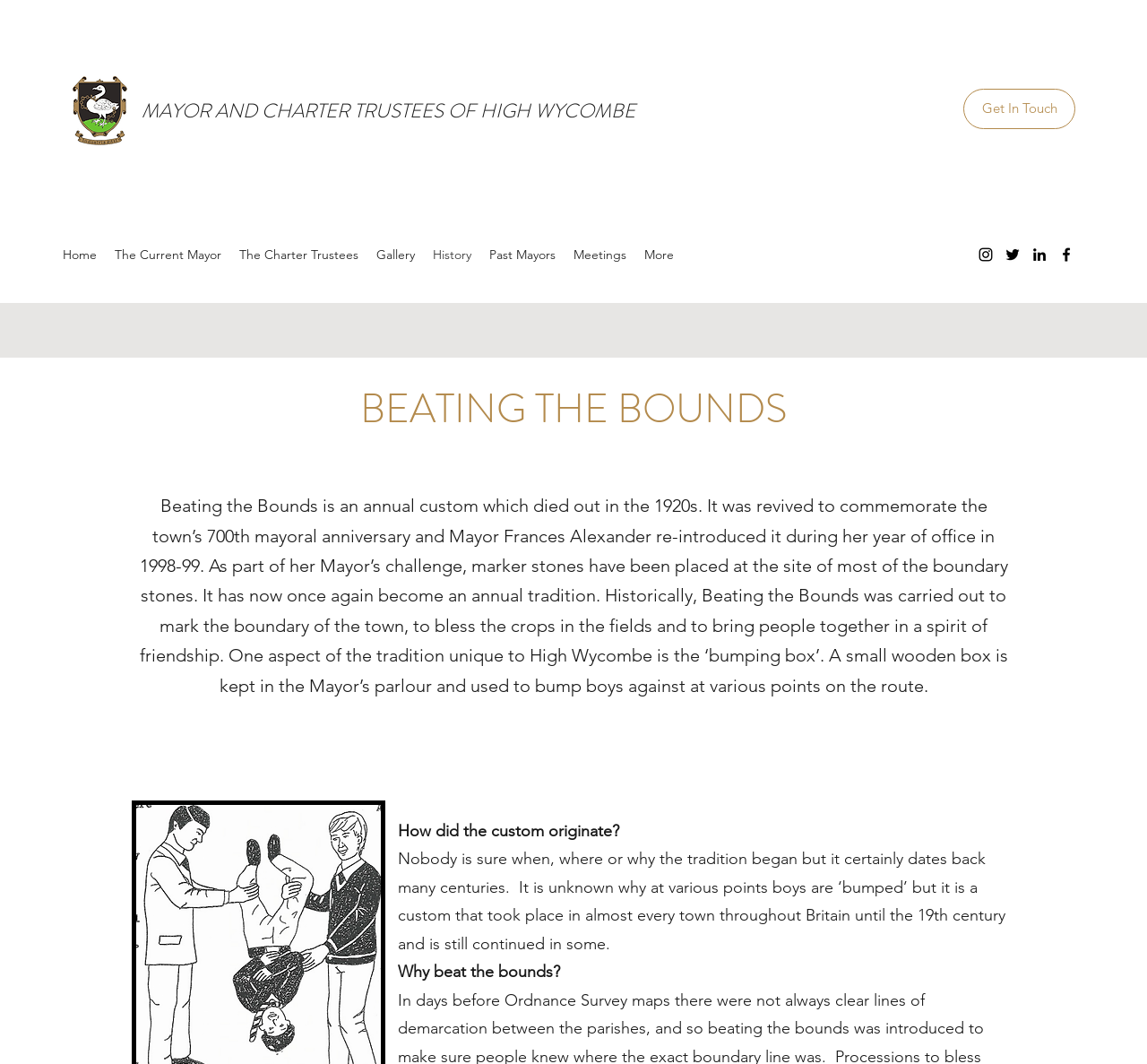Provide the bounding box coordinates of the section that needs to be clicked to accomplish the following instruction: "Click the High Wycombe Logo."

[0.062, 0.07, 0.112, 0.137]